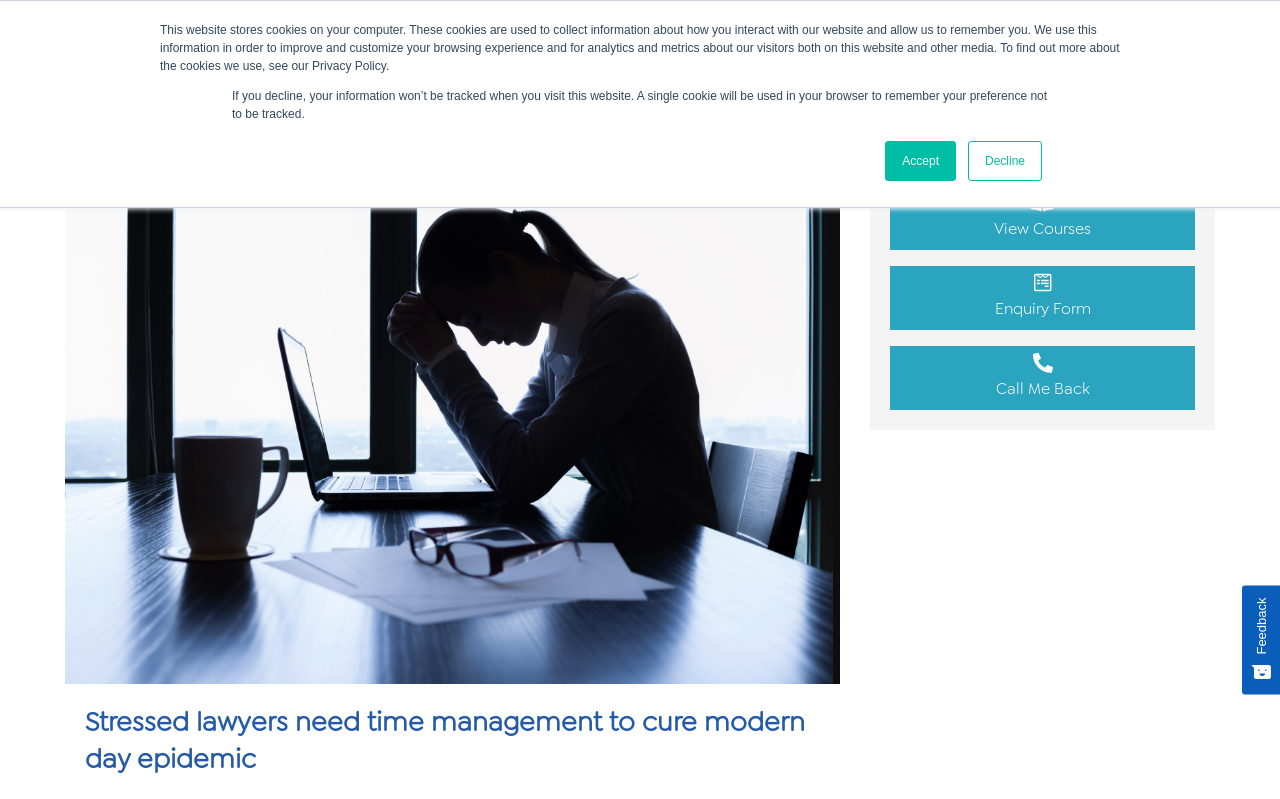What is the alternative text of the image at the top left corner? Observe the screenshot and provide a one-word or short phrase answer.

Altior by BARBRI